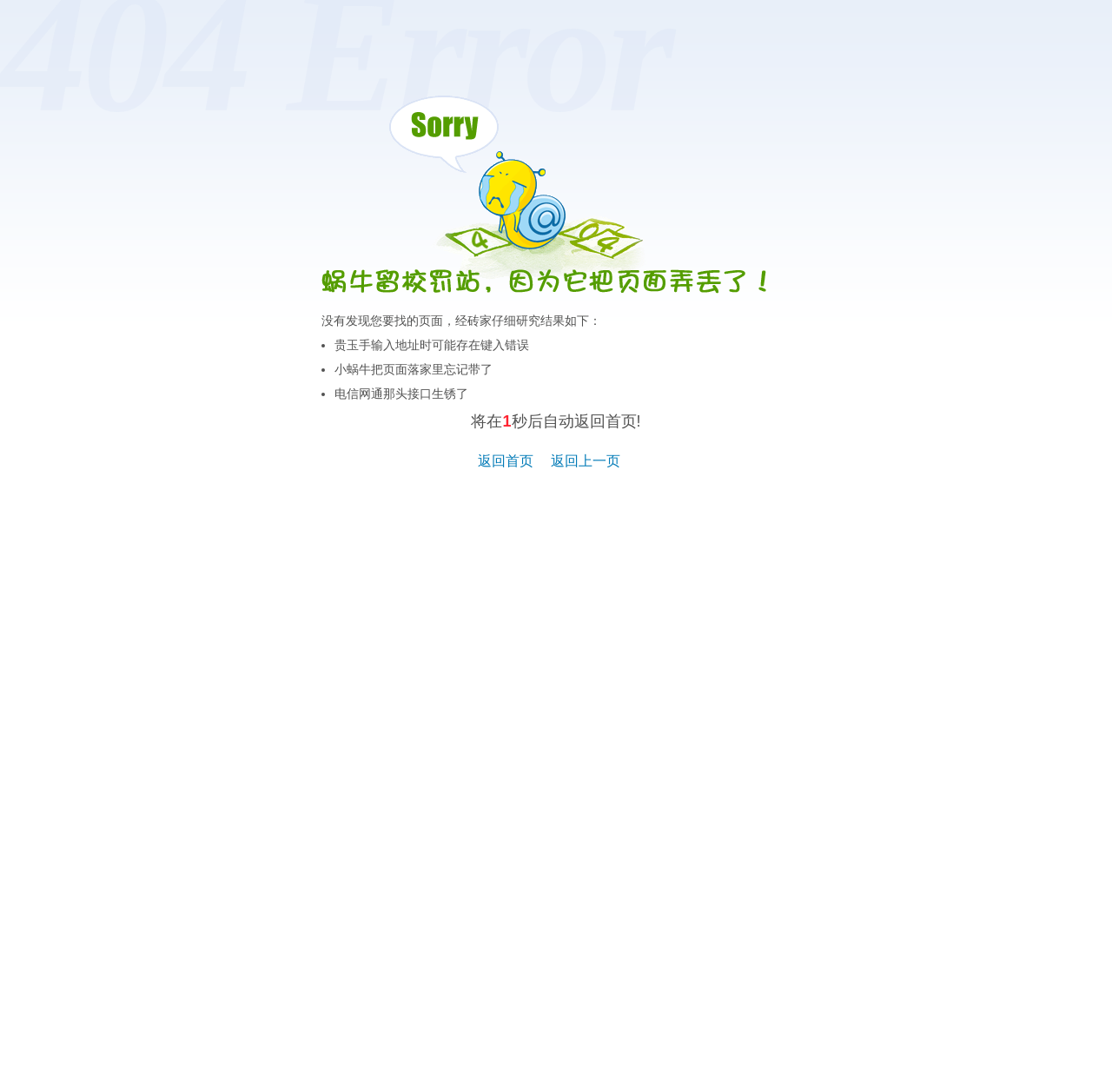Offer a meticulous caption that includes all visible features of the webpage.

The webpage is a 404 error page, indicating that the requested page does not exist. At the top of the page, there is a heading that reads "404页面错误" (404 Error Page). Below this heading, there is a more detailed heading that explains the error, stating that the page may have been deleted or the URL may be incorrect.

Underneath these headings, there is a description list that provides possible reasons for the error. The list has three items, each marked with a bullet point. The first item suggests that the user may have entered the URL incorrectly, the second item humorously suggests that the page may have been forgotten at home, and the third item jokingly blames the telecommunications interface for the error.

To the right of the description list, there is a countdown timer that indicates the page will automatically redirect to the homepage in 1 second. Below the timer, there are two links: "返回首页" (Return to Homepage) and "返回上一页" (Return to Previous Page), which allow the user to navigate away from the error page.